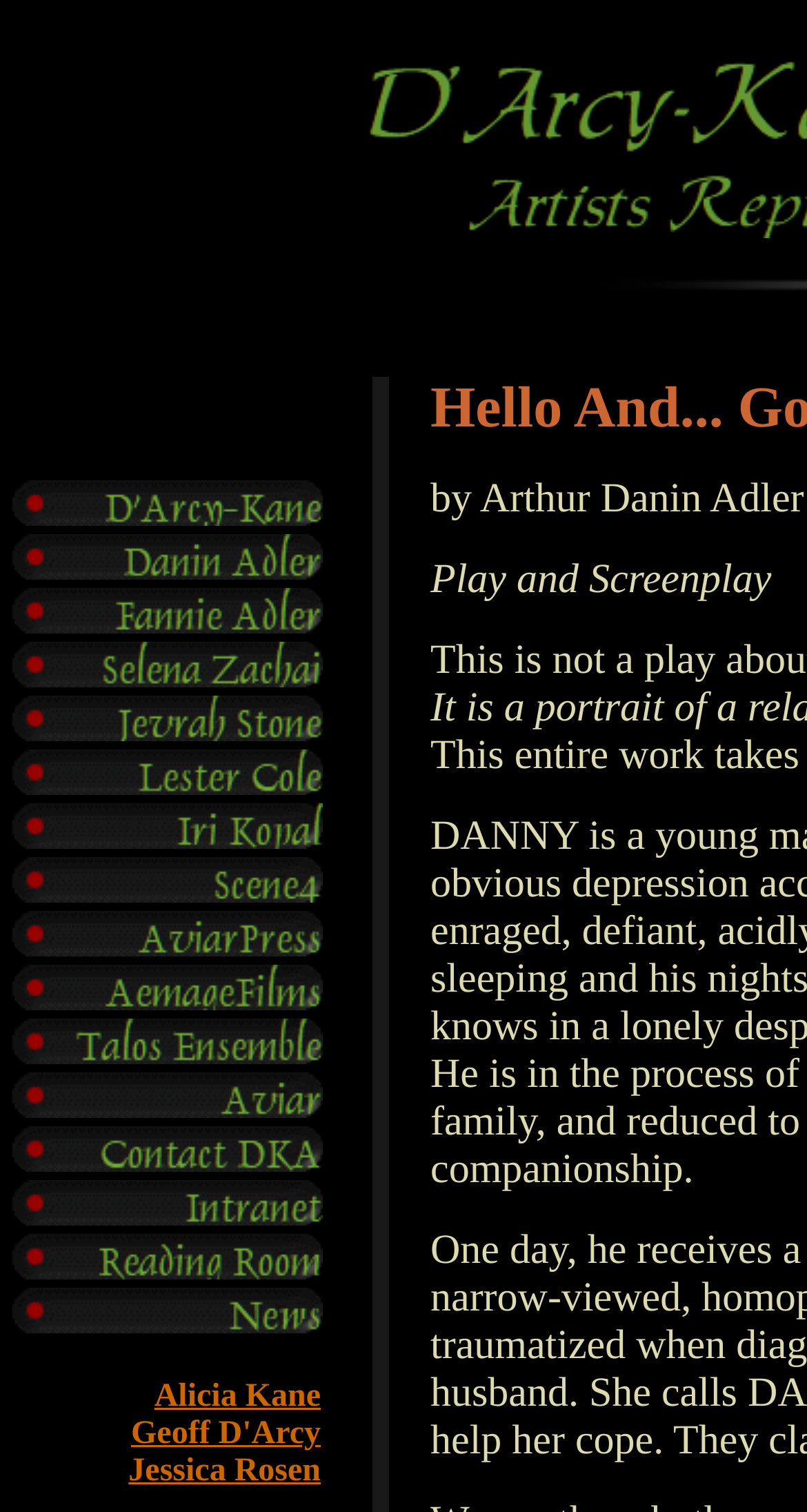Mark the bounding box of the element that matches the following description: "alt="Talos Ensemble" name="NavigationButton11" title="Talos Ensemble"".

[0.015, 0.686, 0.4, 0.709]